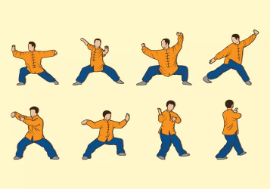What is the purpose of this visual?
Use the image to answer the question with a single word or phrase.

to understand fundamental postures